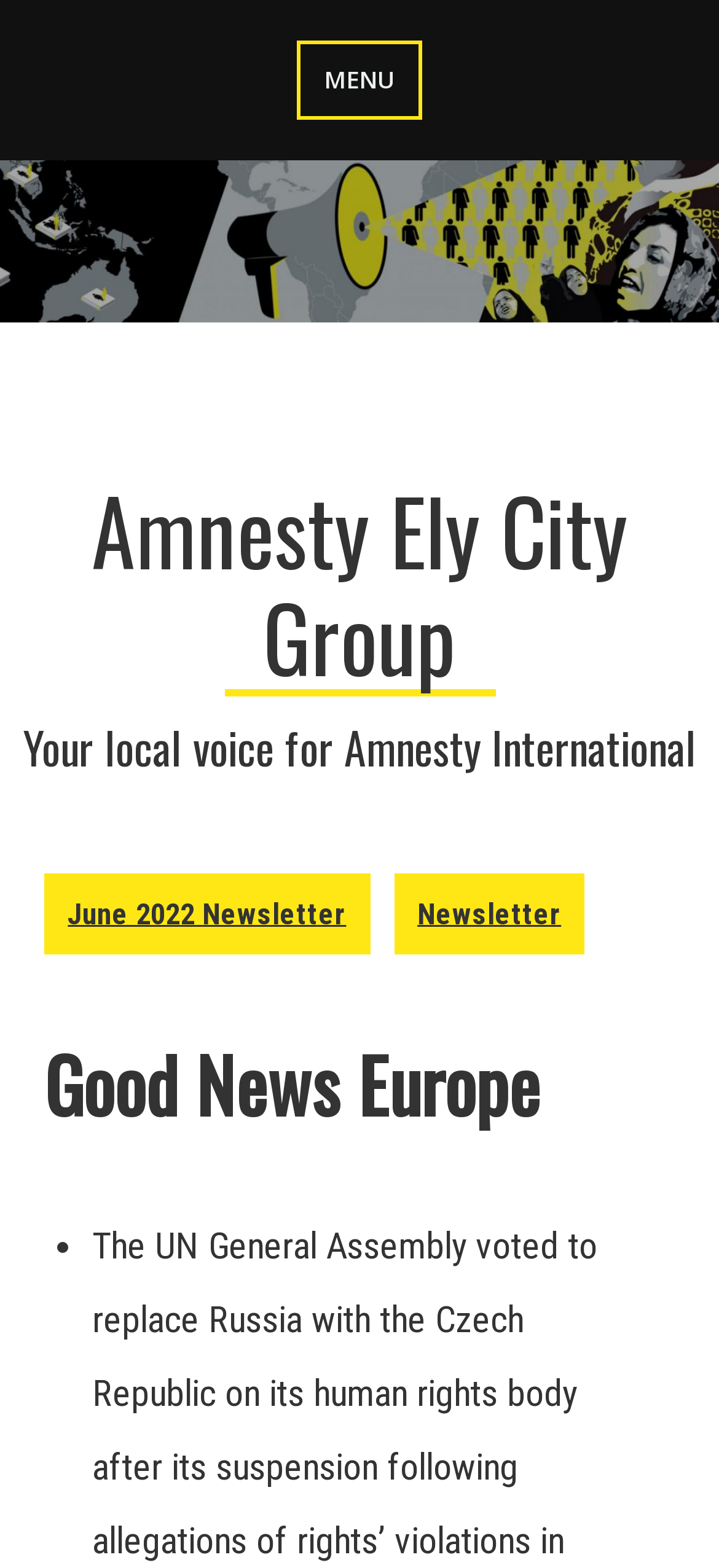How many list markers are there on the page?
Use the image to give a comprehensive and detailed response to the question.

The answer can be found by looking at the ListMarker element with the text '•' which is located at the bottom of the page. There is only one ListMarker element on the page.